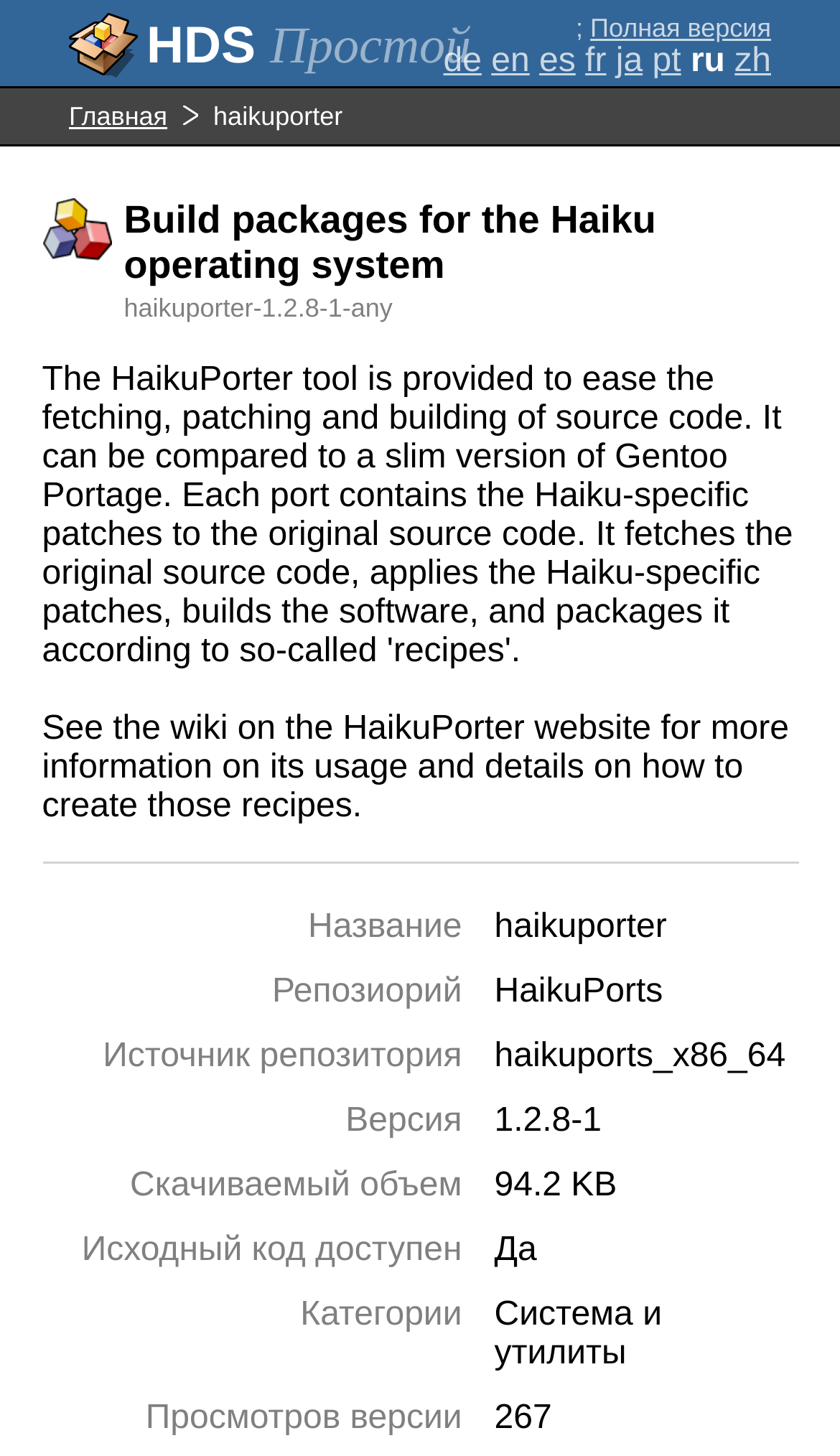Locate the bounding box coordinates of the element to click to perform the following action: 'Click on the 'Art Show' link'. The coordinates should be given as four float values between 0 and 1, in the form of [left, top, right, bottom].

None